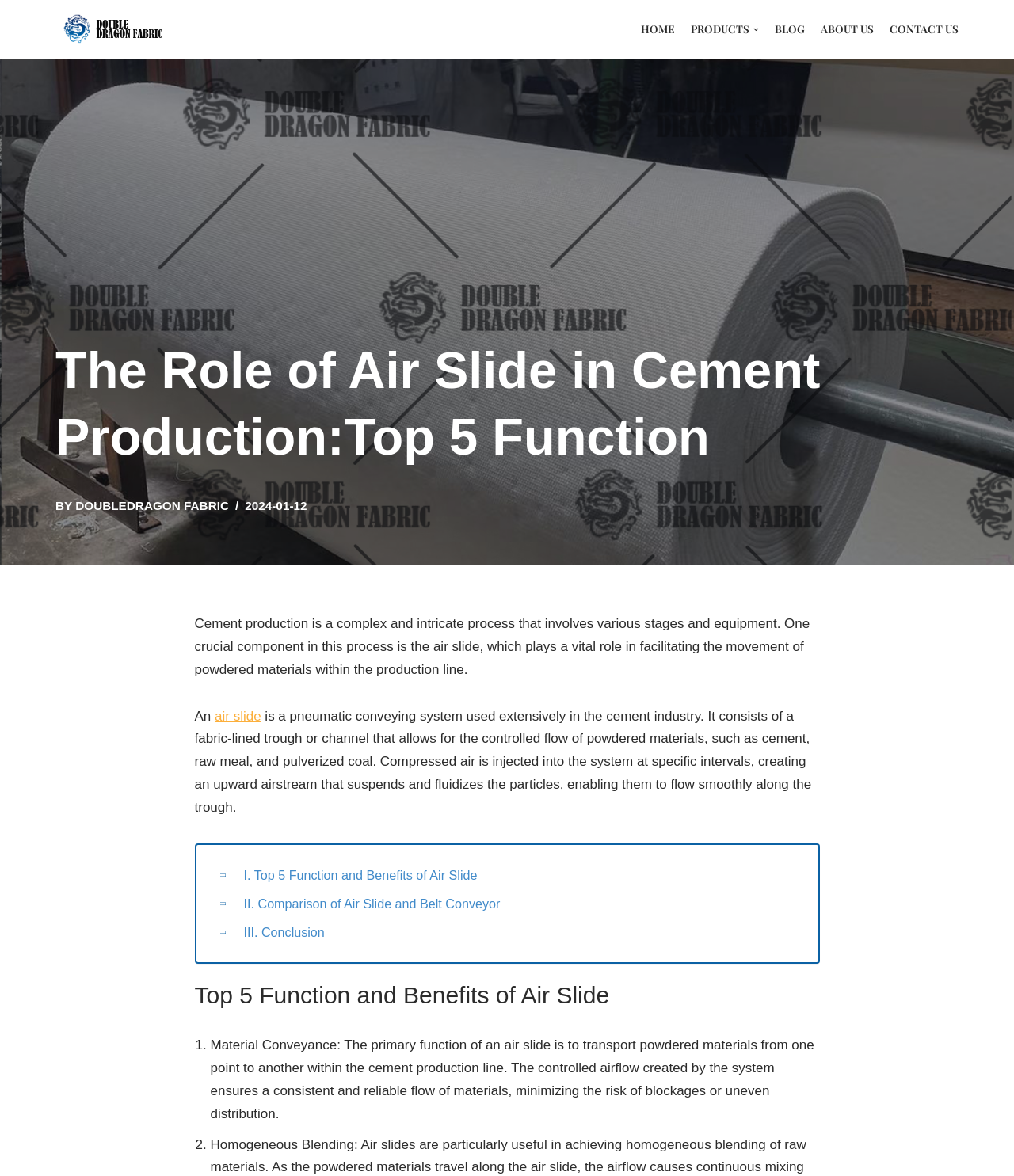Find and generate the main title of the webpage.

The Role of Air Slide in Cement Production:Top 5 Function